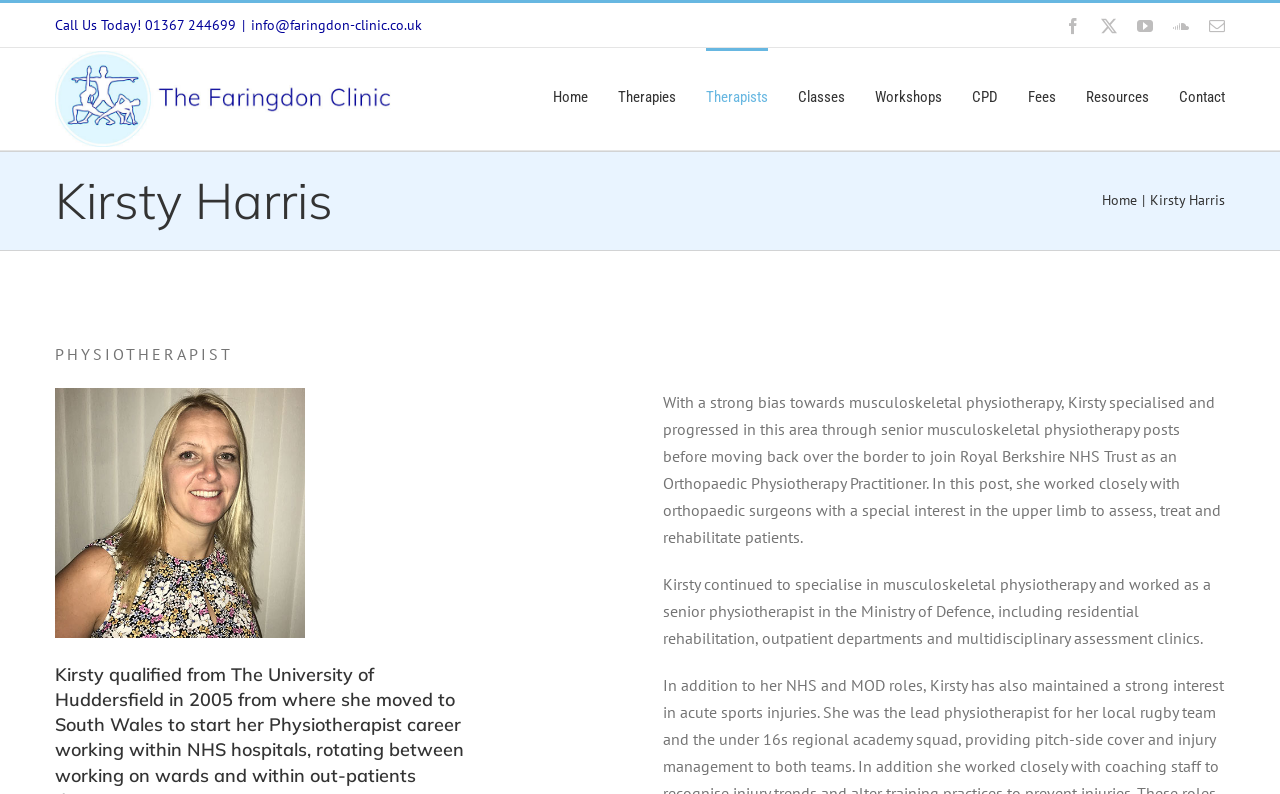What is the phone number to call?
Using the visual information, answer the question in a single word or phrase.

01367 244699